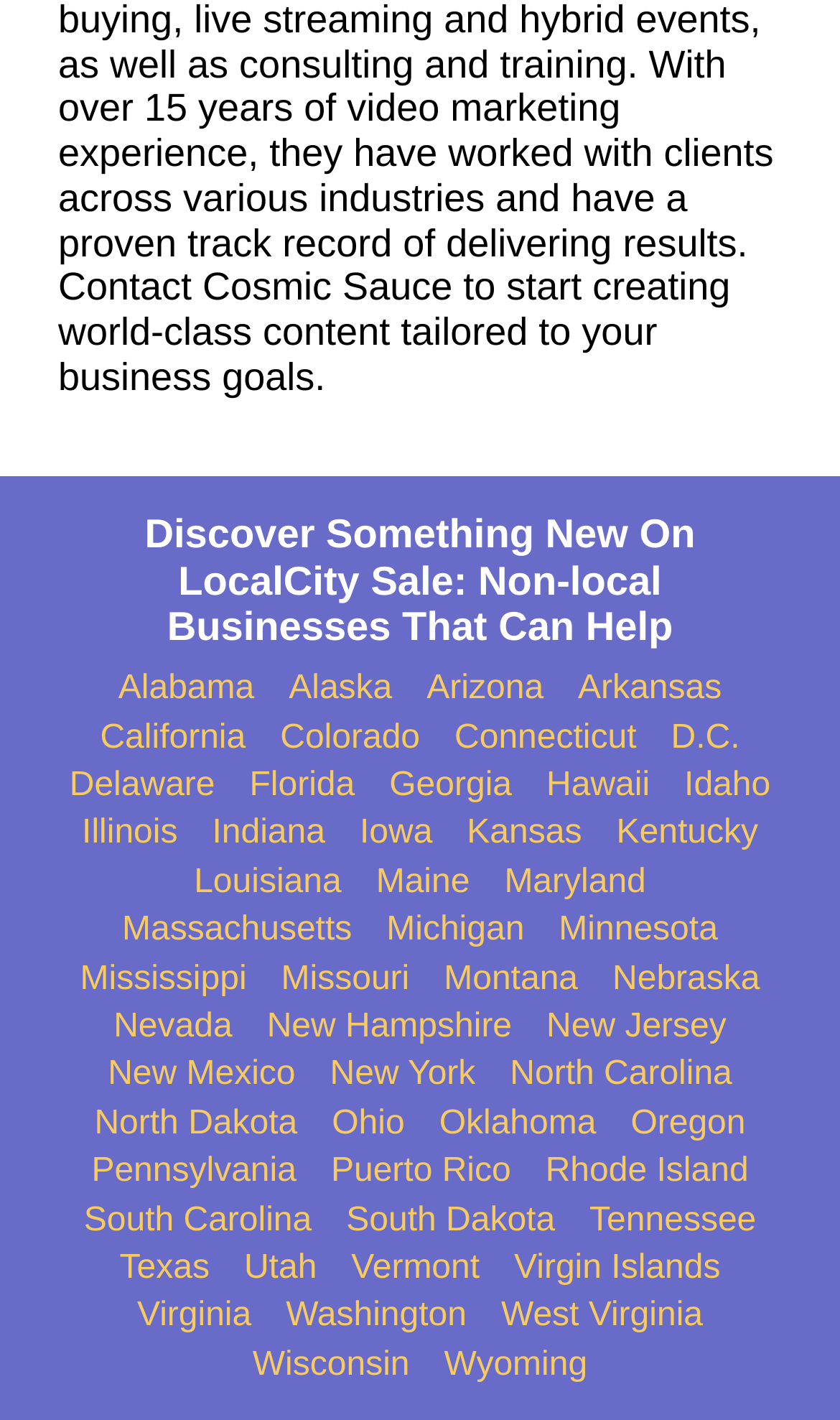Can you show the bounding box coordinates of the region to click on to complete the task described in the instruction: "Click on Alabama"?

[0.141, 0.472, 0.303, 0.5]